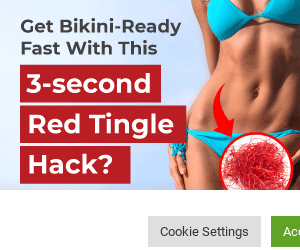What color is used to emphasize urgency?
Please provide a single word or phrase in response based on the screenshot.

Vibrant red